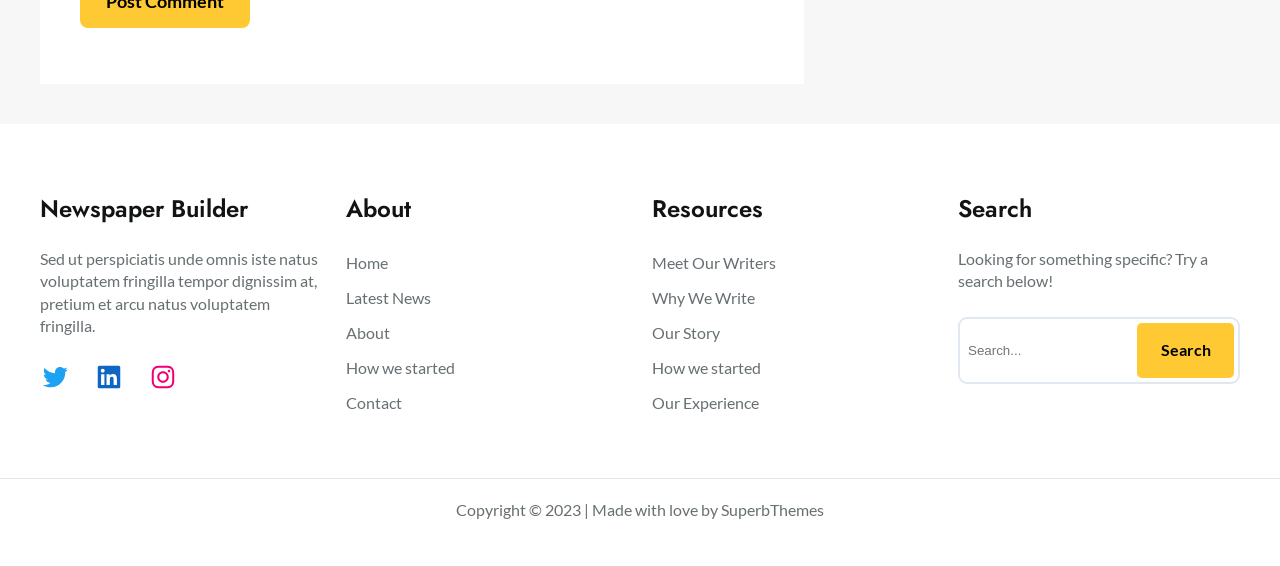Who is the creator of the website?
Please analyze the image and answer the question with as much detail as possible.

The creator of the website can be inferred from the static text 'Copyright © 2023 | Made with love by SuperbThemes' at the bottom of the webpage.